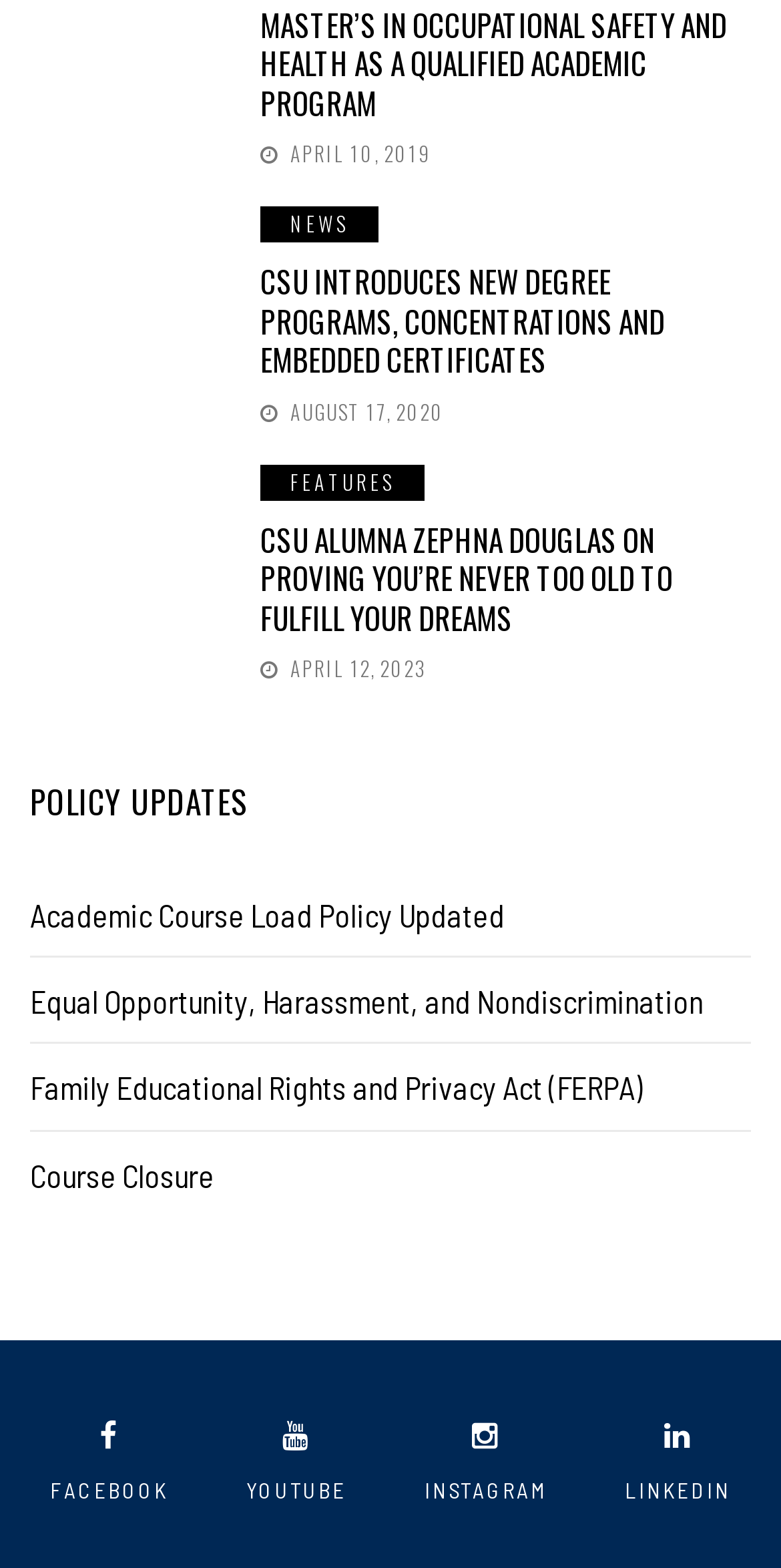Determine the bounding box coordinates of the clickable region to execute the instruction: "Check course closure policy". The coordinates should be four float numbers between 0 and 1, denoted as [left, top, right, bottom].

[0.038, 0.737, 0.274, 0.761]